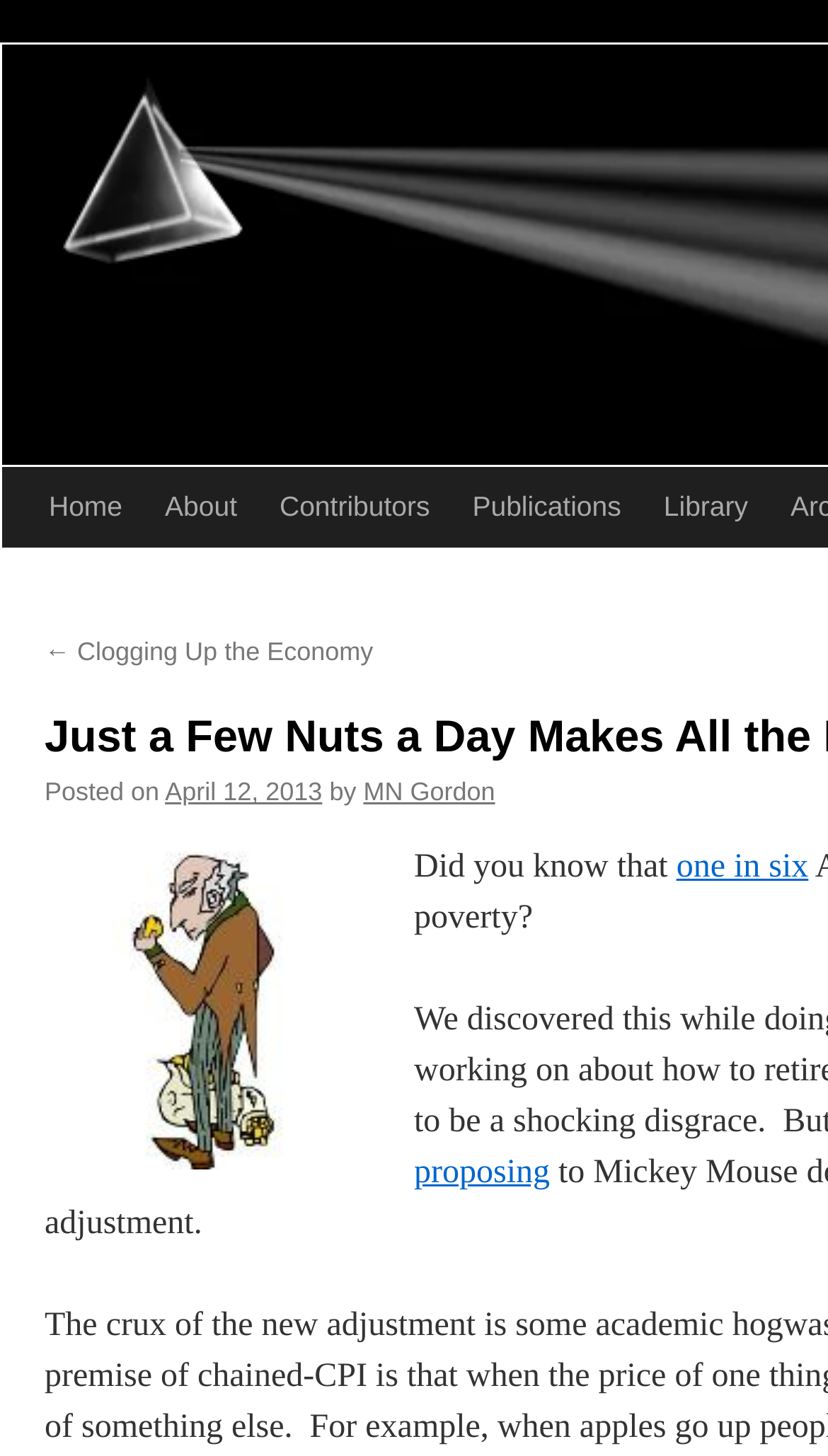Please locate the bounding box coordinates of the element that should be clicked to achieve the given instruction: "read about the author".

[0.439, 0.534, 0.598, 0.554]